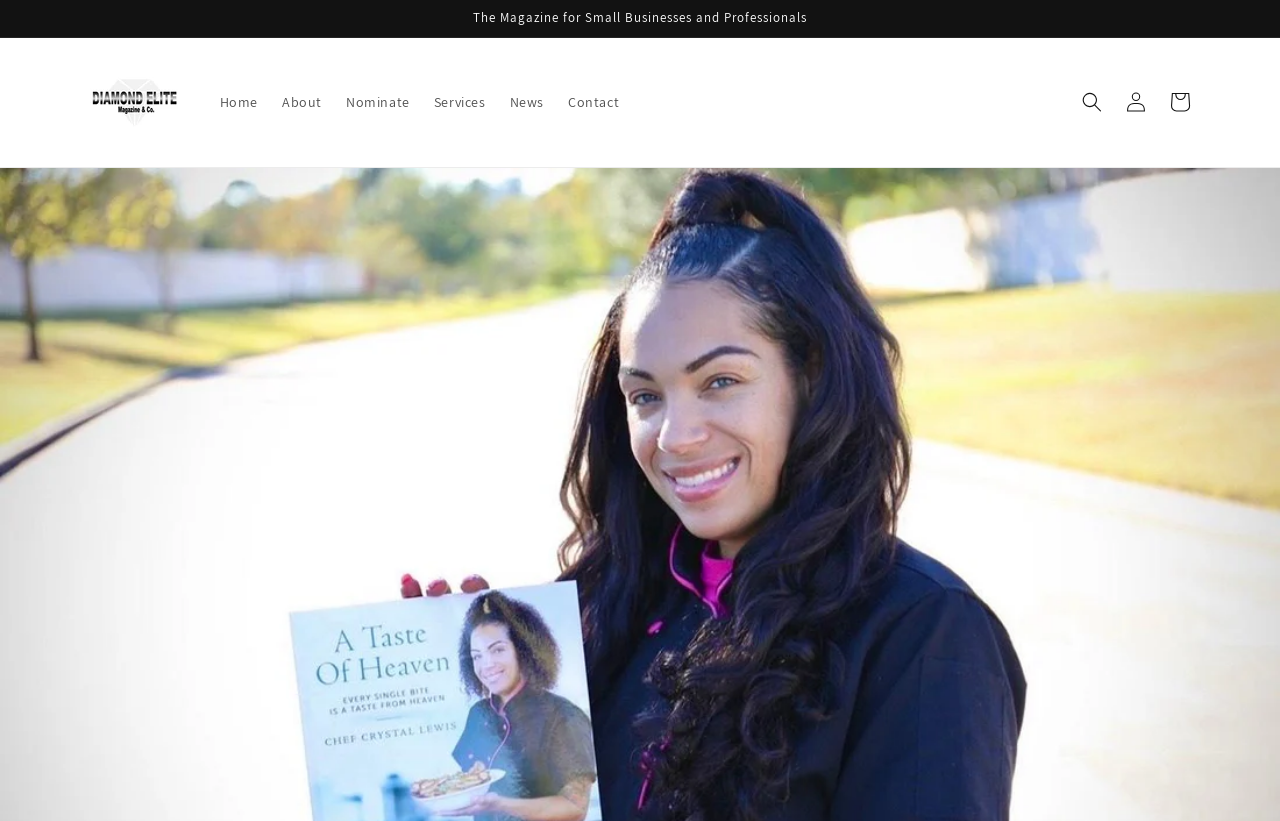Answer succinctly with a single word or phrase:
How many main navigation links are there?

6